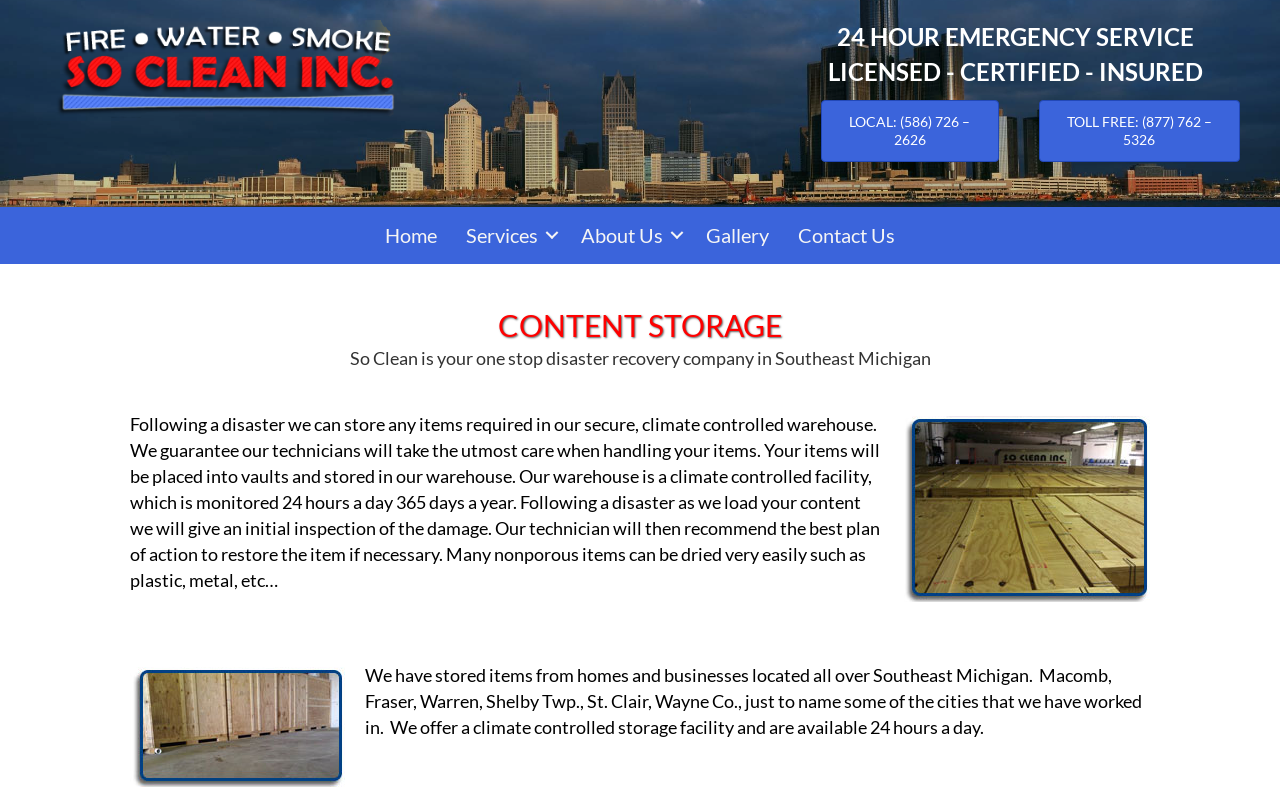Please mark the clickable region by giving the bounding box coordinates needed to complete this instruction: "Navigate to the 'Services' page".

[0.353, 0.262, 0.442, 0.335]